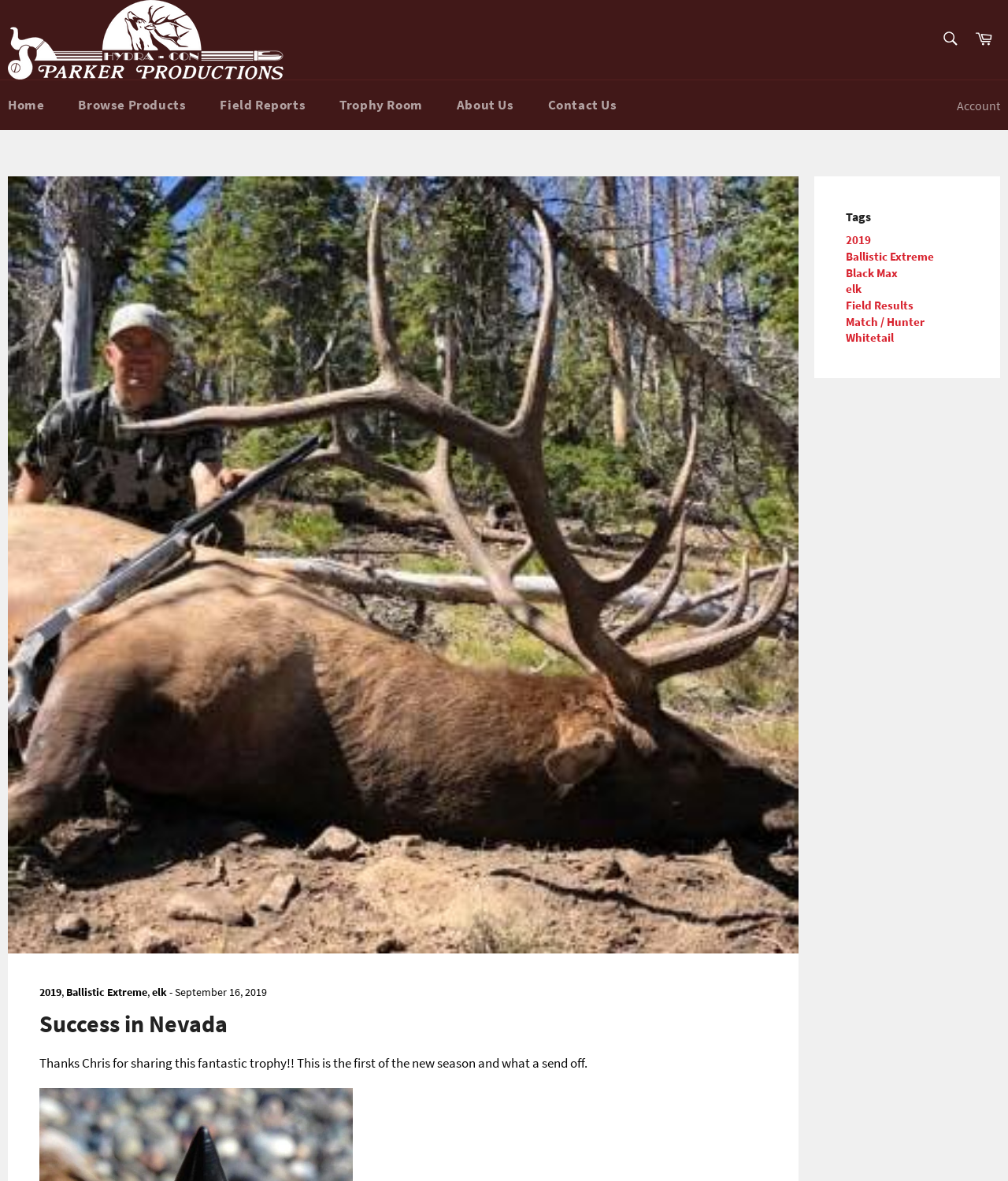Find and indicate the bounding box coordinates of the region you should select to follow the given instruction: "Read about Success in Nevada".

[0.039, 0.853, 0.761, 0.881]